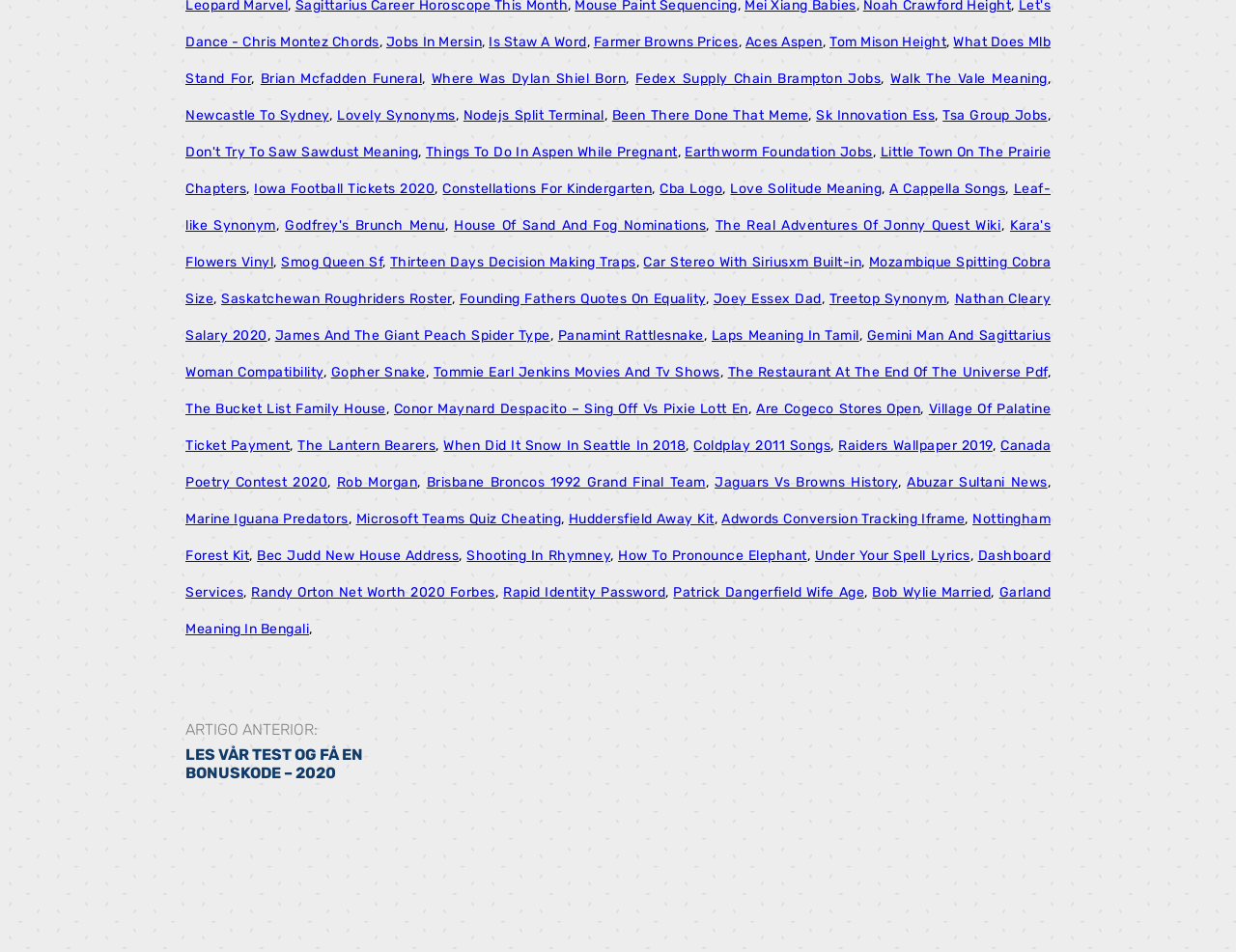Using the webpage screenshot and the element description Panamint Rattlesnake, determine the bounding box coordinates. Specify the coordinates in the format (top-left x, top-left y, bottom-right x, bottom-right y) with values ranging from 0 to 1.

[0.451, 0.344, 0.569, 0.361]